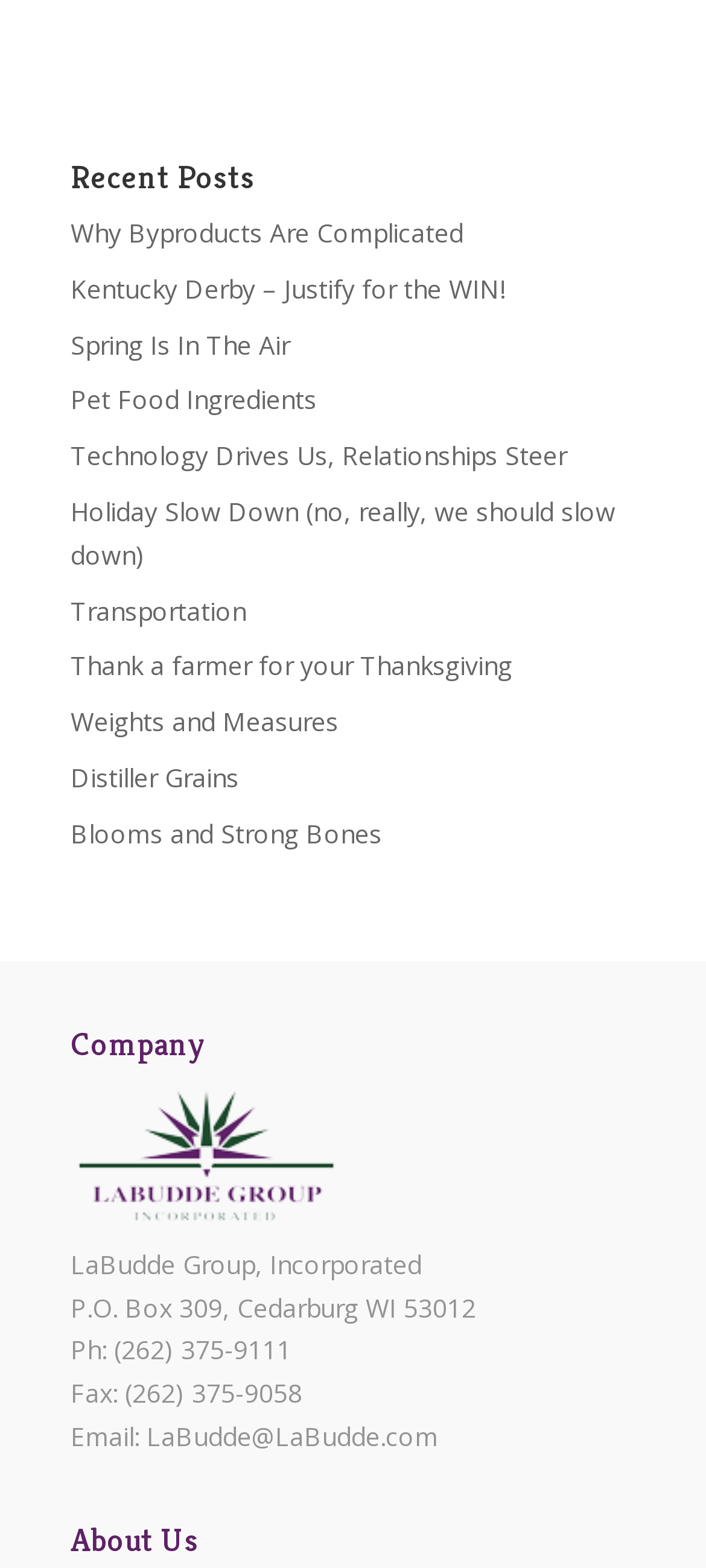Highlight the bounding box coordinates of the element that should be clicked to carry out the following instruction: "call the phone number". The coordinates must be given as four float numbers ranging from 0 to 1, i.e., [left, top, right, bottom].

[0.162, 0.85, 0.413, 0.872]